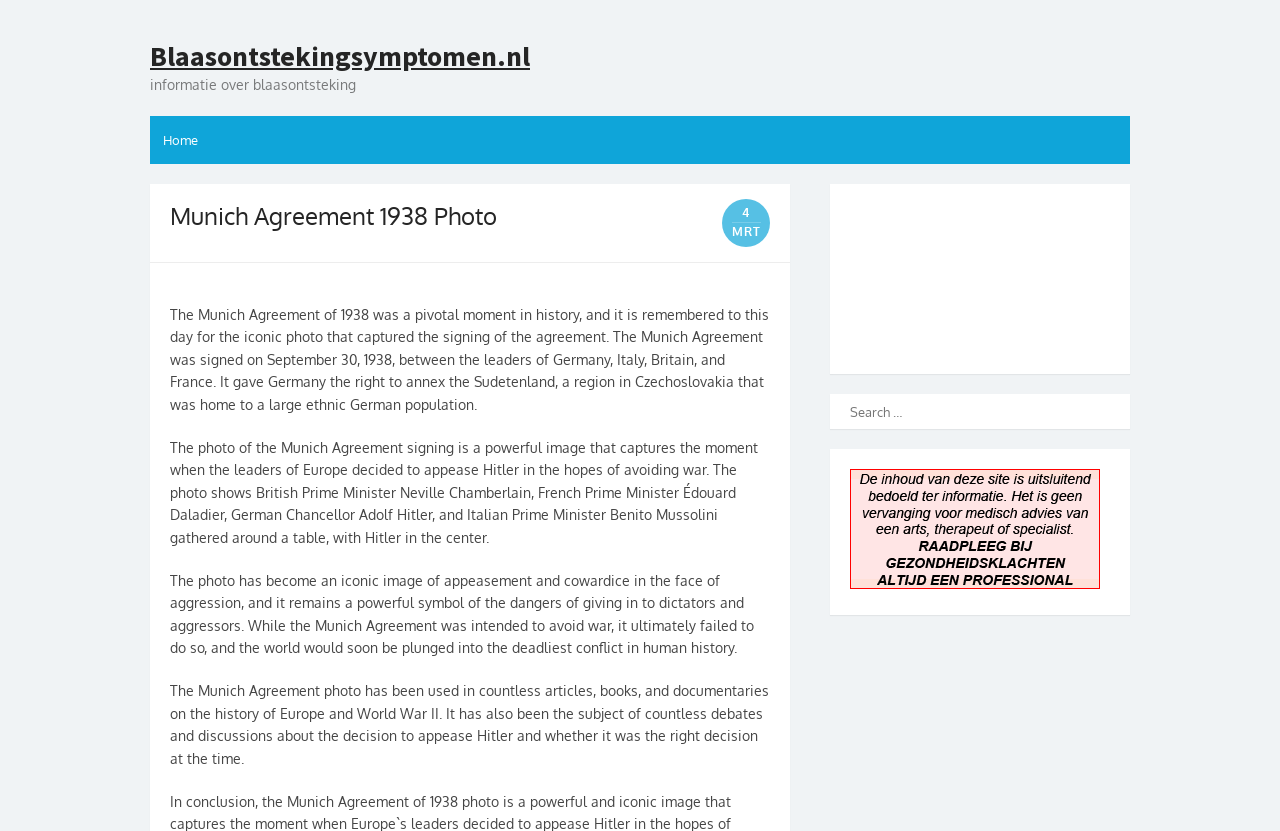Who is the British Prime Minister in the Munich Agreement photo?
Using the visual information, reply with a single word or short phrase.

Neville Chamberlain